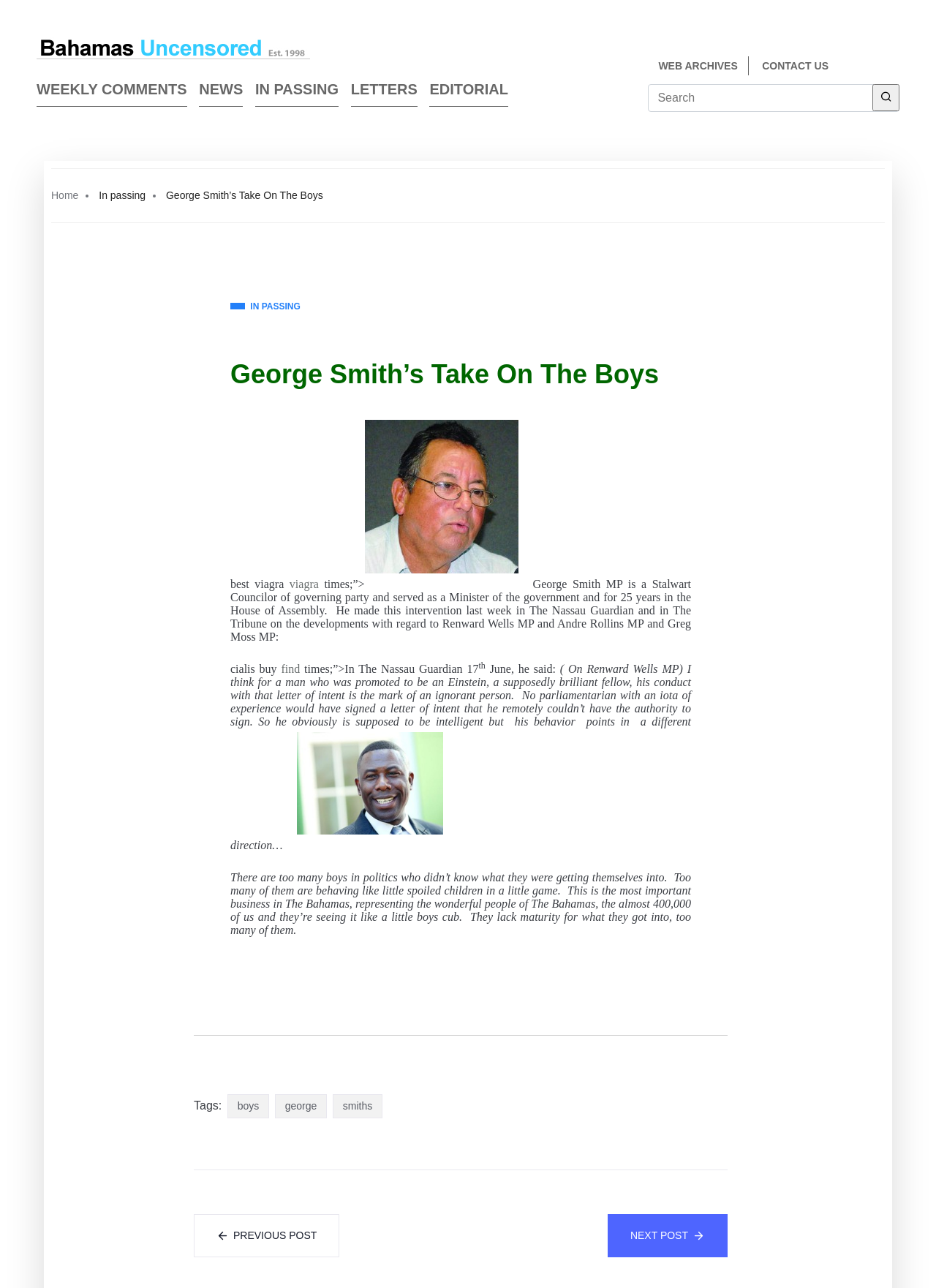Please indicate the bounding box coordinates for the clickable area to complete the following task: "Go to the home page". The coordinates should be specified as four float numbers between 0 and 1, i.e., [left, top, right, bottom].

[0.055, 0.146, 0.084, 0.158]